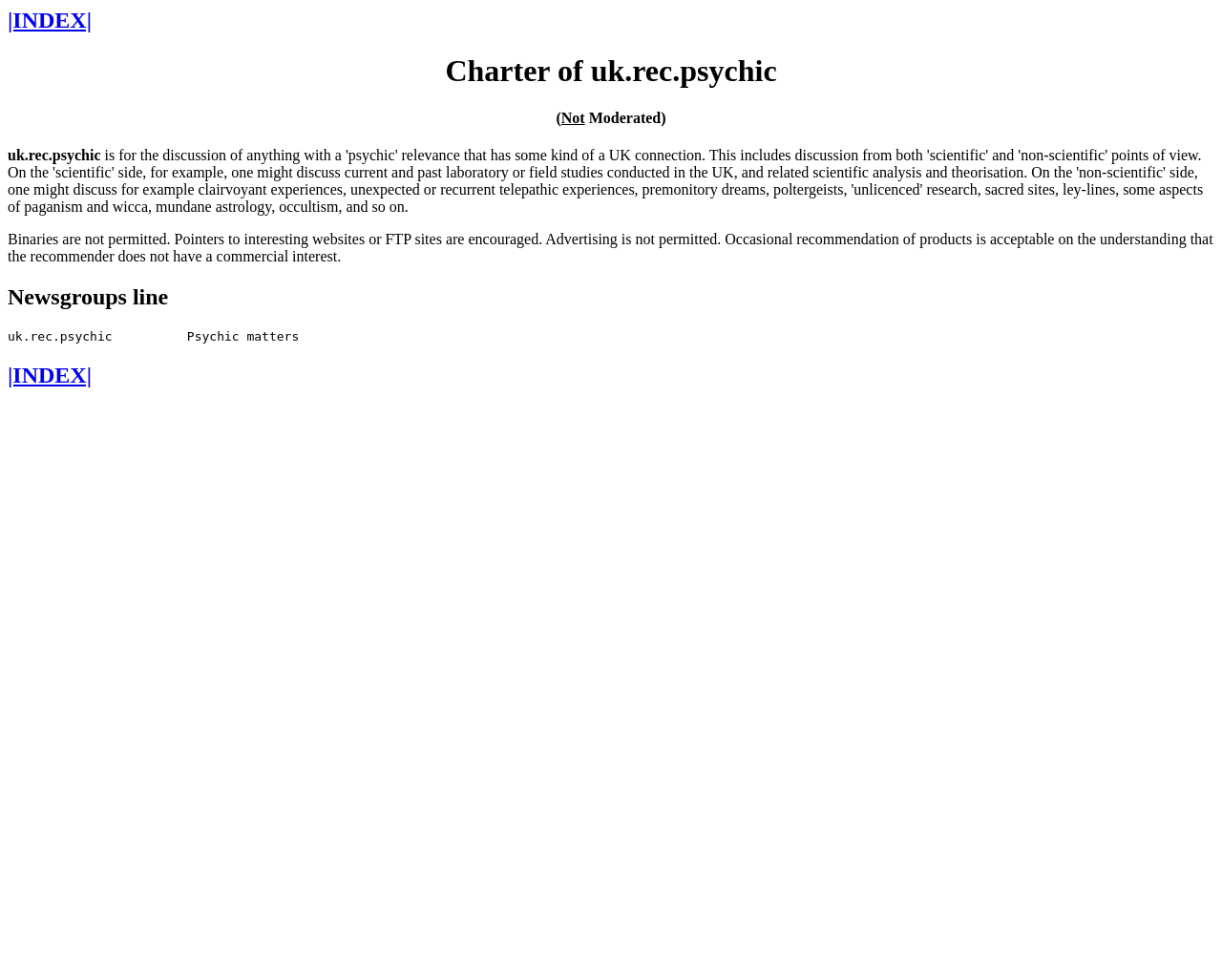Given the description of a UI element: "Charter of uk.rec.psychic", identify the bounding box coordinates of the matching element in the webpage screenshot.

[0.364, 0.055, 0.636, 0.09]